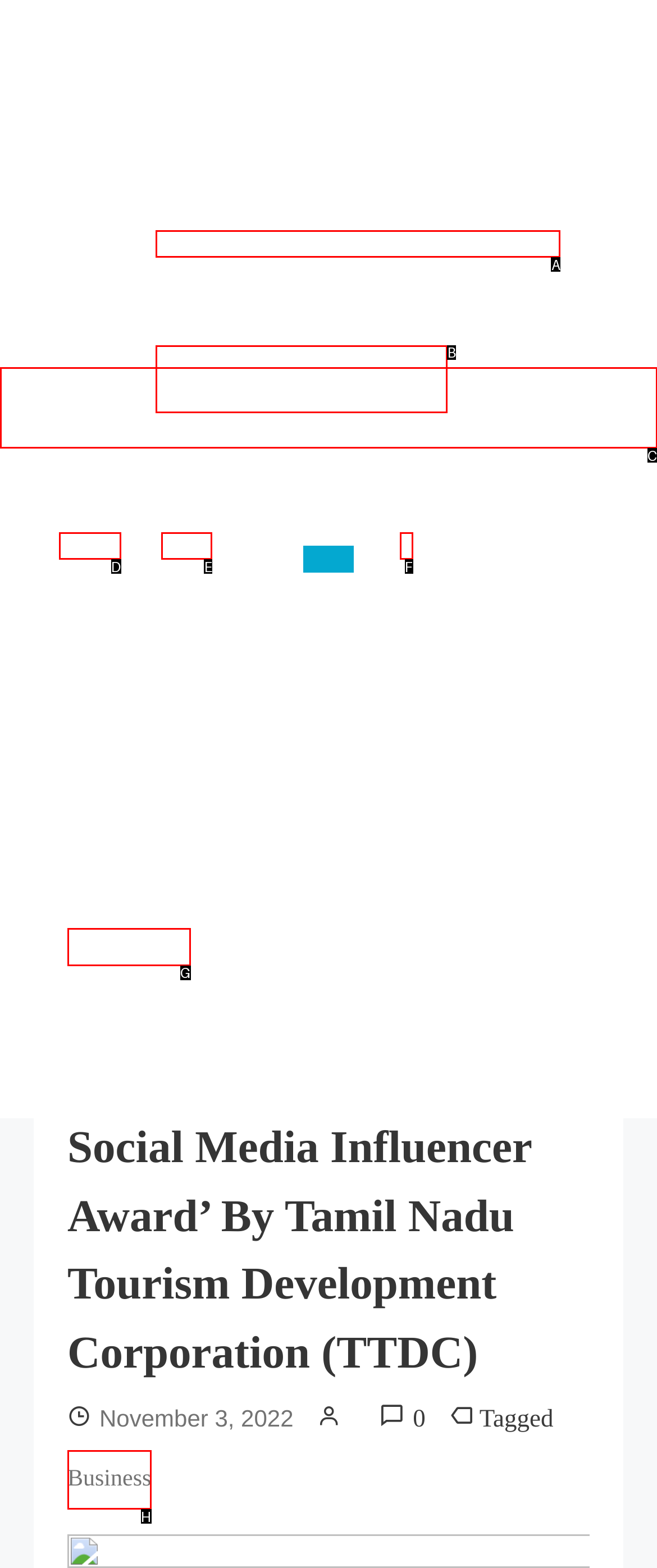Determine the letter of the UI element that will complete the task: View the 'Business' category
Reply with the corresponding letter.

G